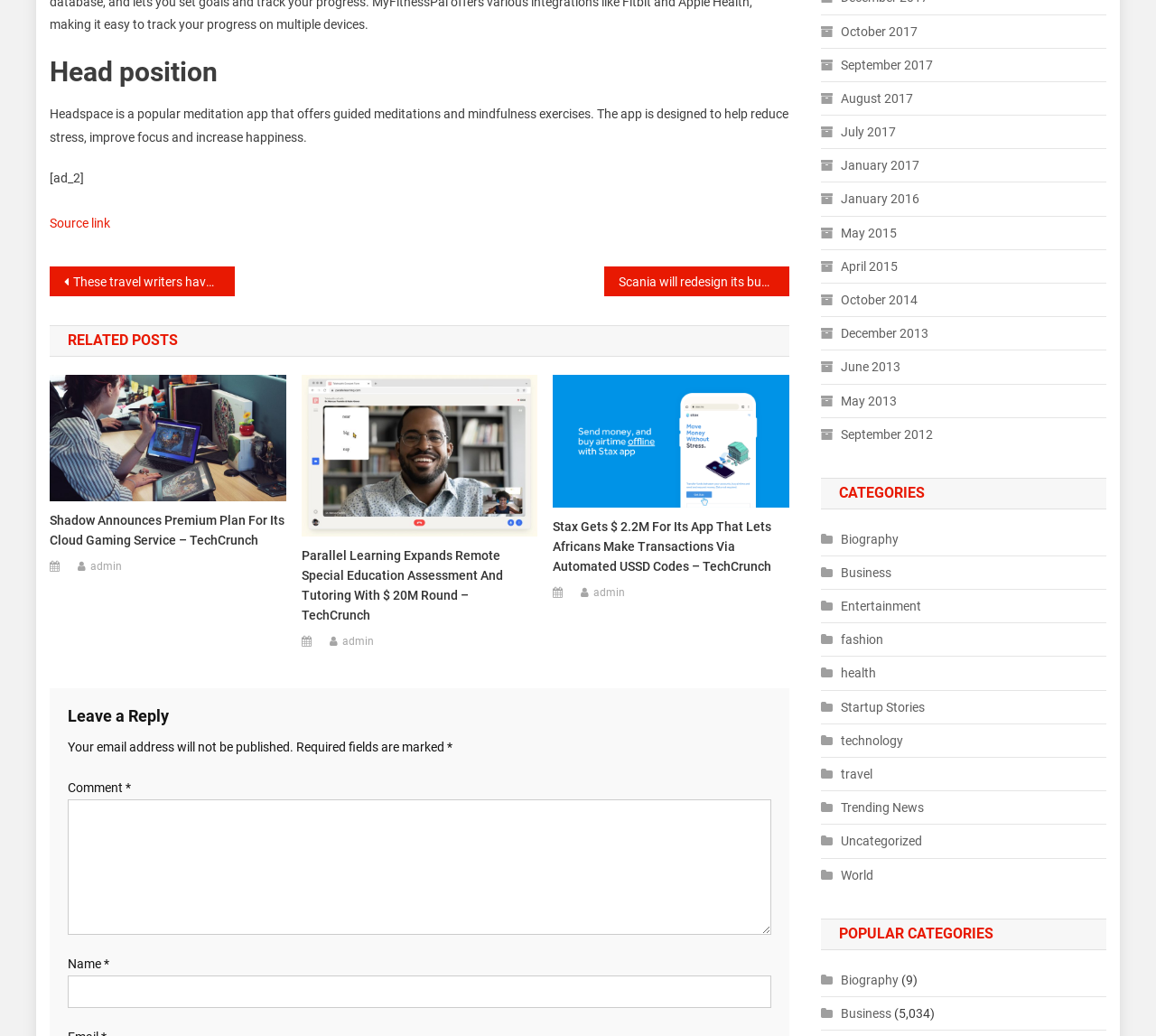What is the topic of the meditation app mentioned?
Please provide a single word or phrase based on the screenshot.

Headspace